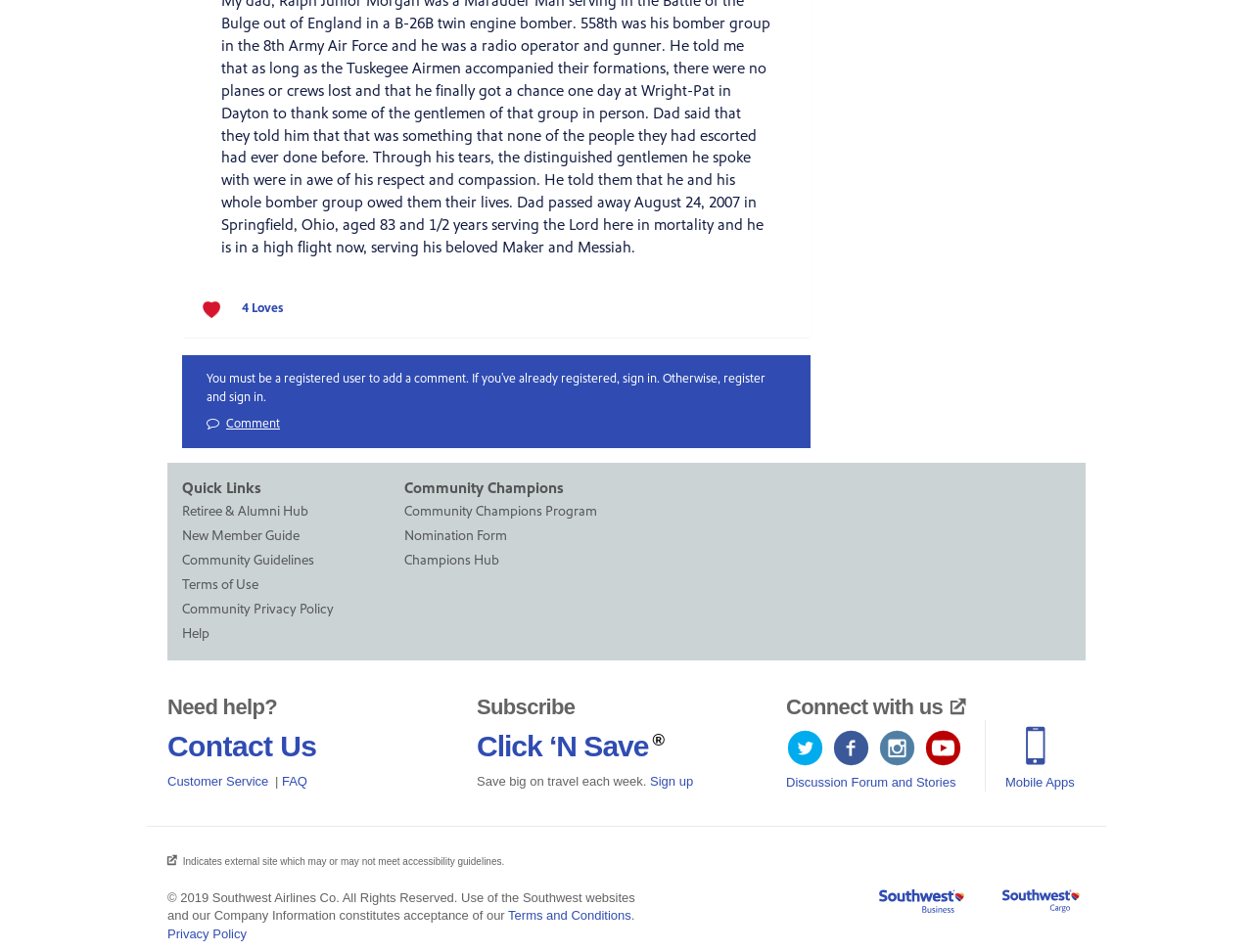Locate the bounding box coordinates of the clickable area to execute the instruction: "Contact Us". Provide the coordinates as four float numbers between 0 and 1, represented as [left, top, right, bottom].

[0.134, 0.766, 0.253, 0.8]